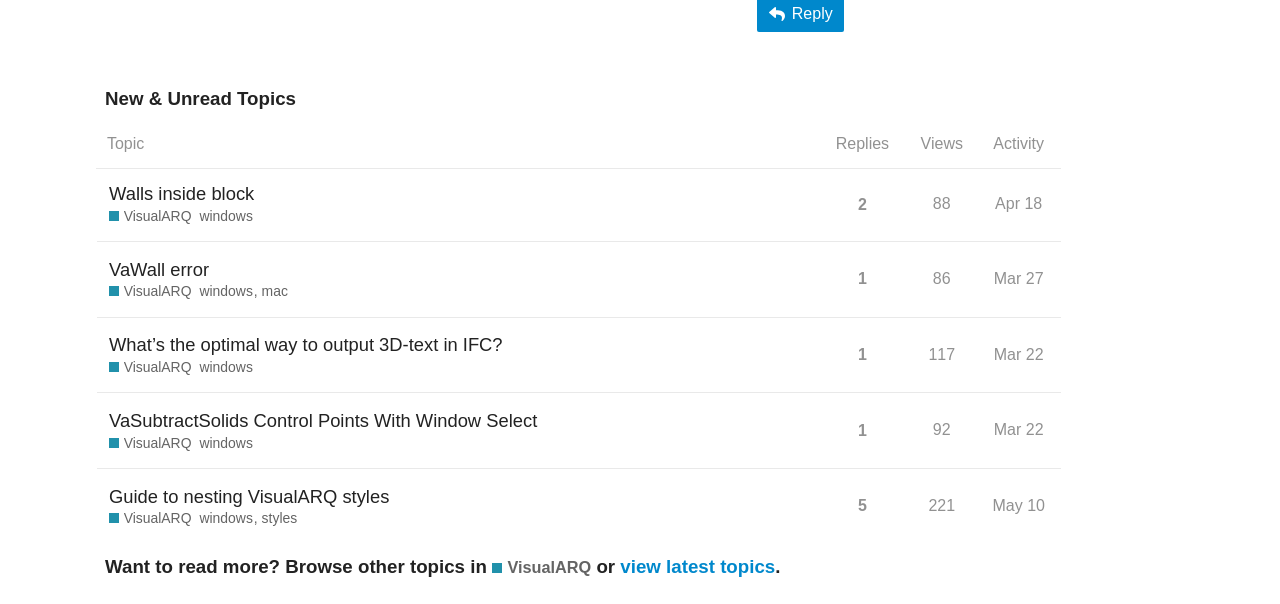What is the topic of the first row in the table?
Please provide a comprehensive answer based on the visual information in the image.

The topic of the first row in the table is 'Walls inside block VisualARQ' which is indicated by the heading element with the text 'Walls inside block' and the link element with the text 'VisualARQ' in the first gridcell of the first row.